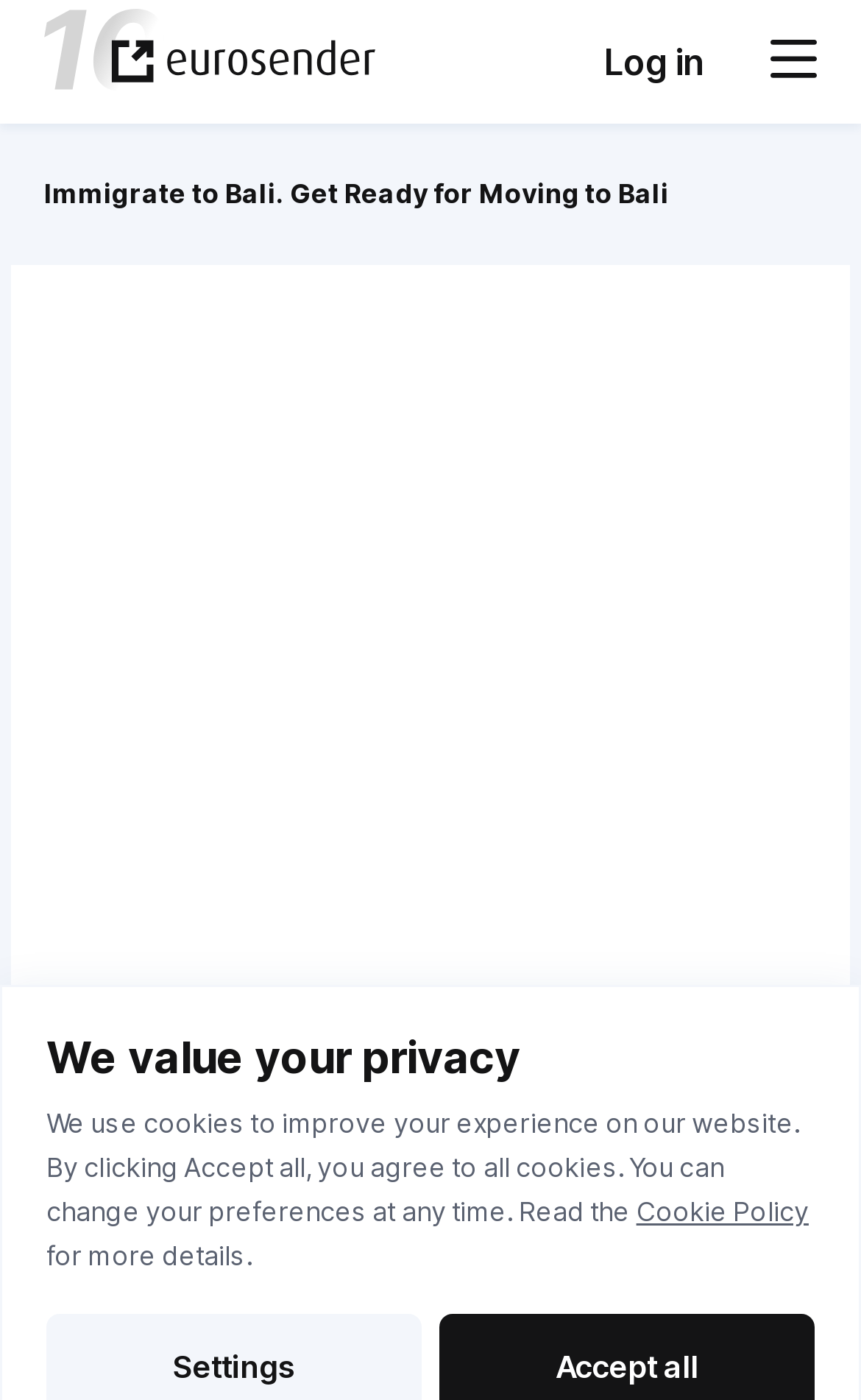Identify and provide the title of the webpage.

Moving to Bali. Things to consider before you immigrate to Bali